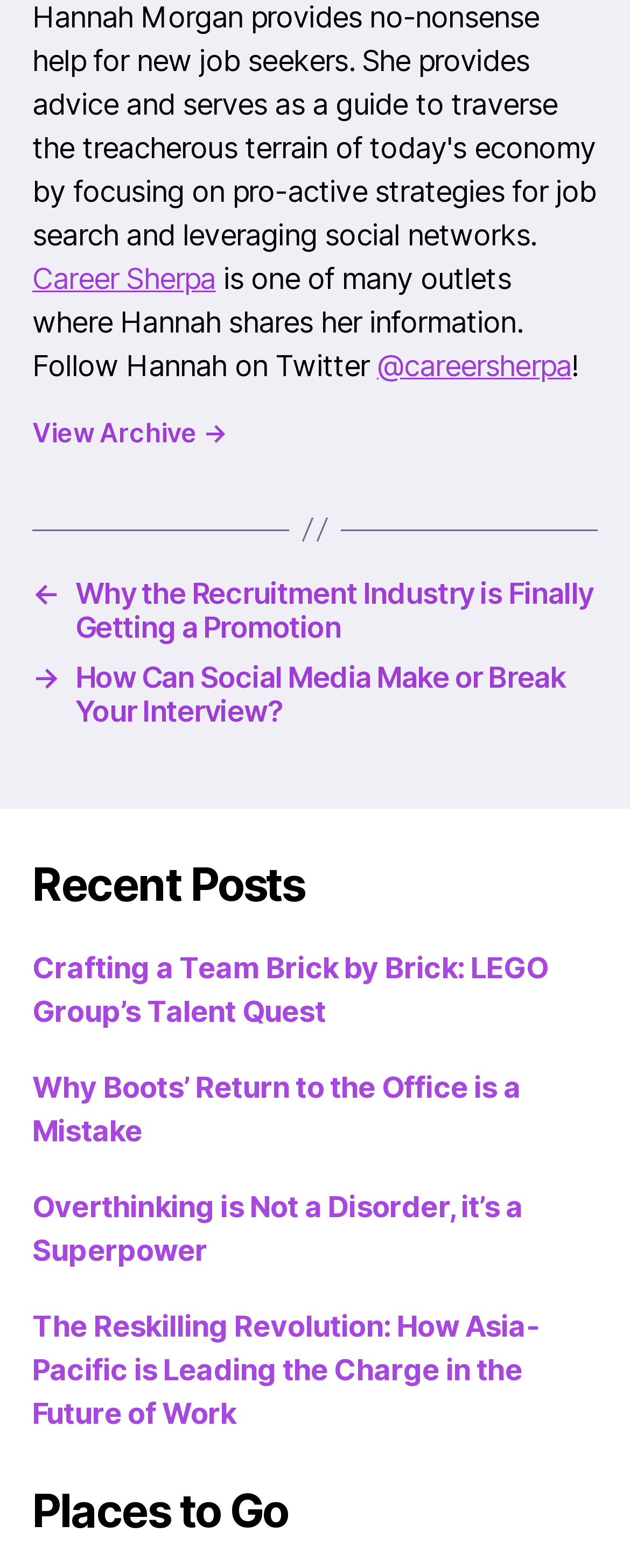How many recent posts are listed?
Please provide a comprehensive answer based on the contents of the image.

The recent posts section lists four links to articles, which are 'Crafting a Team Brick by Brick: LEGO Group’s Talent Quest', 'Why Boots’ Return to the Office is a Mistake', 'Overthinking is Not a Disorder, it’s a Superpower', and 'The Reskilling Revolution: How Asia-Pacific is Leading the Charge in the Future of Work'.